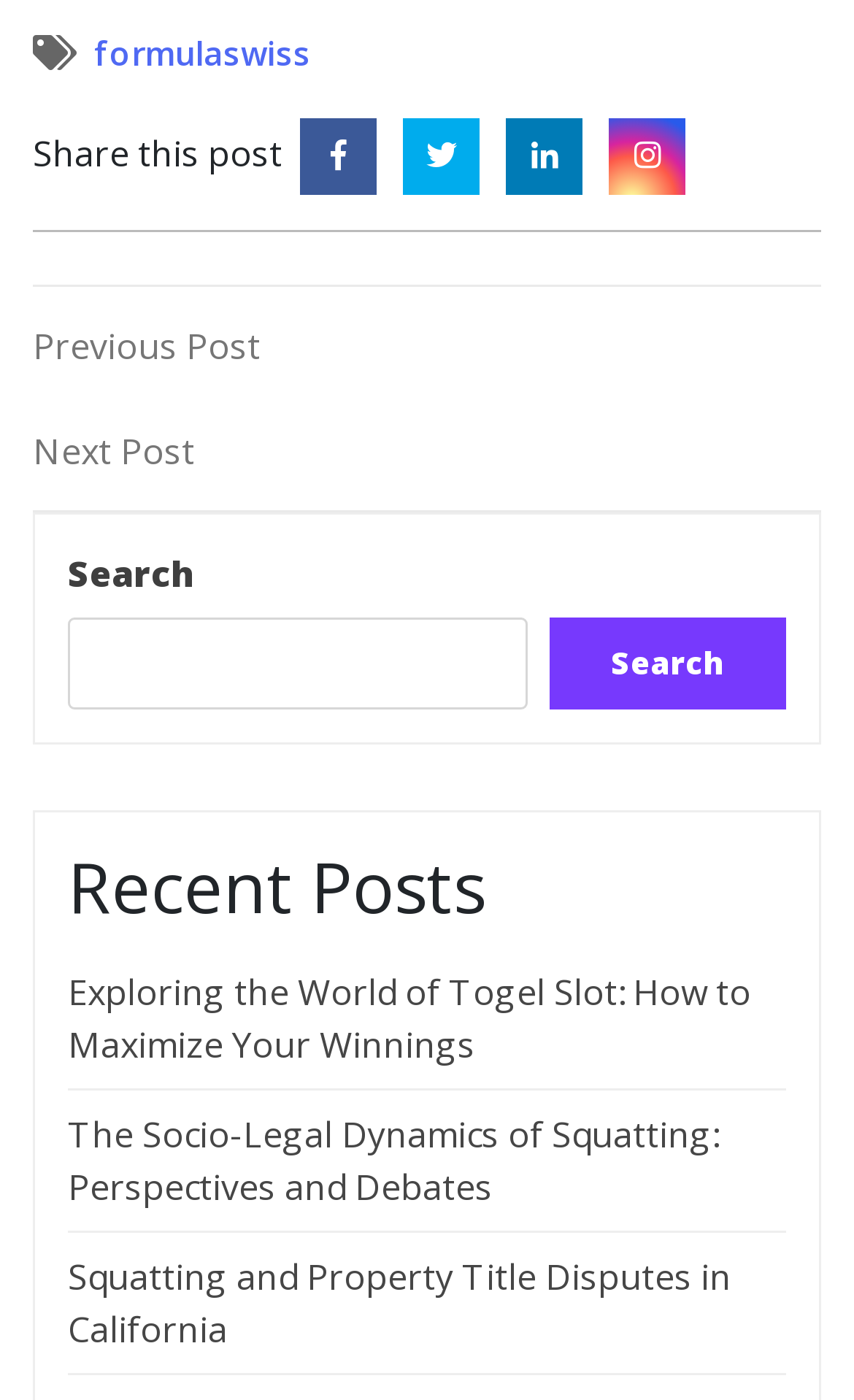What is the purpose of the search box?
Look at the screenshot and provide an in-depth answer.

The search box is used to search for content on the website, as indicated by the StaticText 'Search' with a bounding box of [0.079, 0.392, 0.228, 0.426] and the searchbox with a bounding box of [0.079, 0.44, 0.618, 0.507].